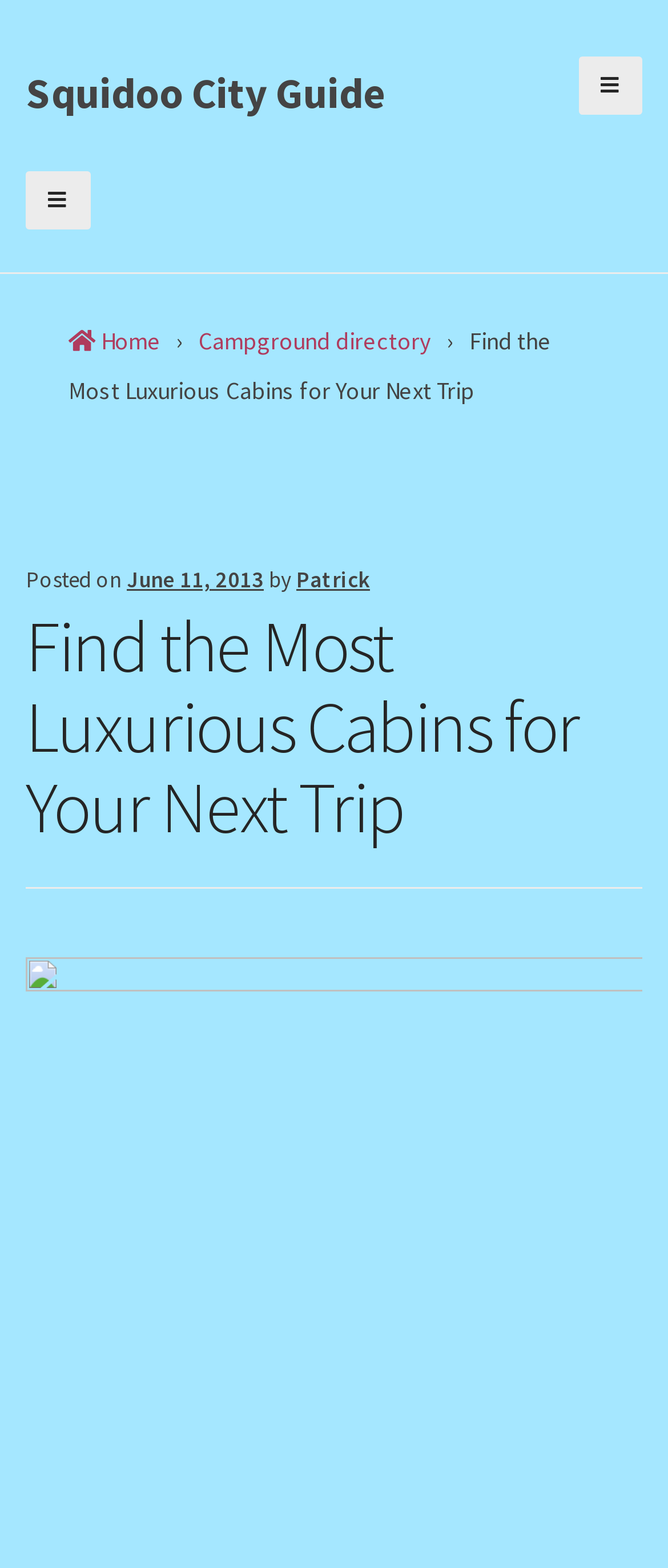Offer a detailed account of what is visible on the webpage.

The webpage appears to be a travel guide or blog post about finding luxurious cabins for a family camping trip in Colorado. At the top left of the page, there is a link to "Squidoo City Guide" and a button with an icon, which controls the site navigation. To the right of these elements, there is another button with a similar icon, which controls the secondary menu container.

Below these top-level elements, there are several links and text elements. On the left side, there is a link to "Home" and a static text element with a right-pointing arrow symbol. To the right of these elements, there is a link to "Campground directory". Further to the right, there is a static text element with the title "Find the Most Luxurious Cabins for Your Next Trip", which spans almost the entire width of the page.

Below the title, there is a header section that contains several elements. On the left side, there is a static text element with the text "Posted on", followed by a link to the date "June 11, 2013". To the right of the date, there is a static text element with the text "by", followed by a link to the author's name, "Patrick". Below these elements, there is a heading element with the same title as the page, "Find the Most Luxurious Cabins for Your Next Trip".